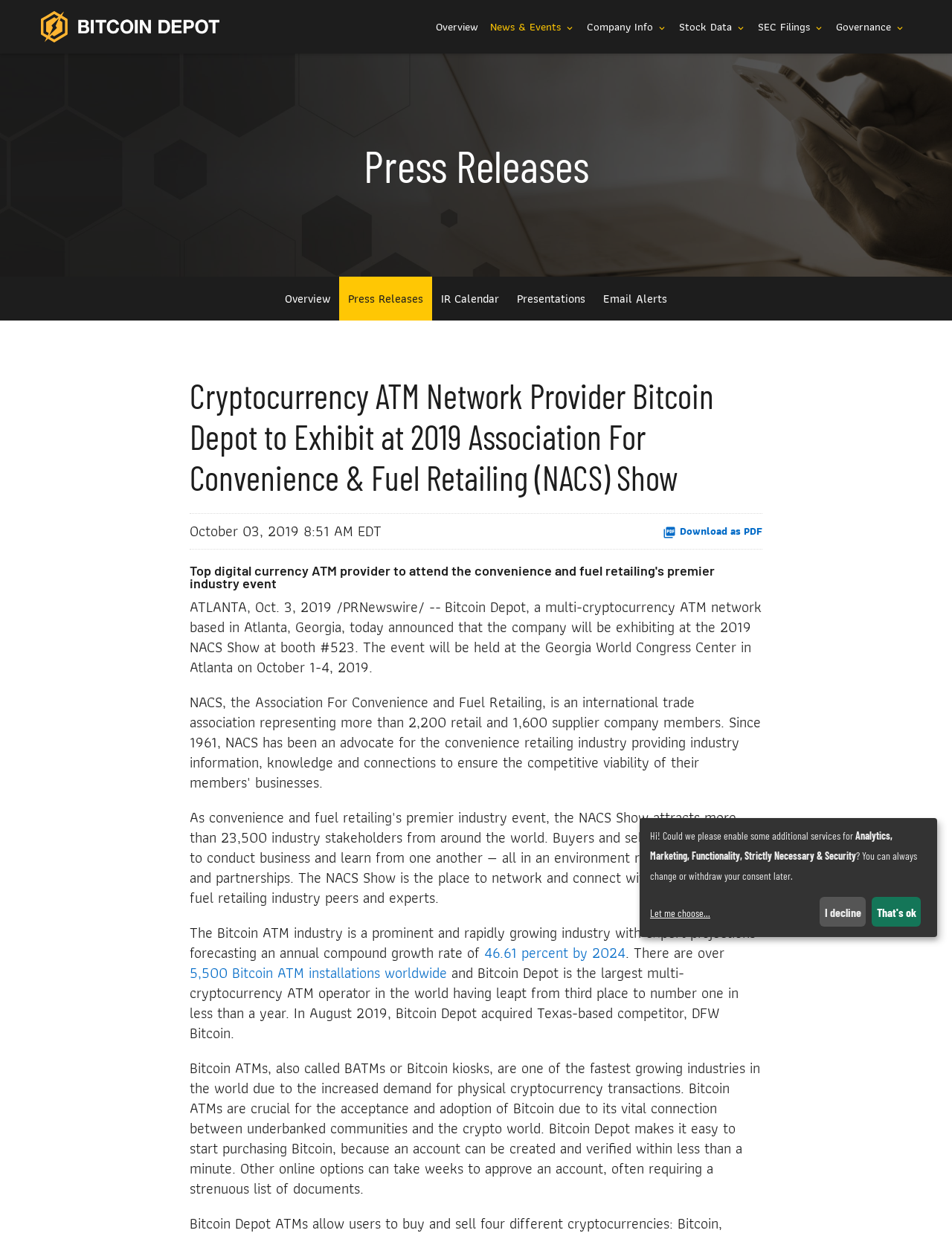Please identify the bounding box coordinates of the element's region that I should click in order to complete the following instruction: "Click the 'picture_as_pdf Download as PDF' link". The bounding box coordinates consist of four float numbers between 0 and 1, i.e., [left, top, right, bottom].

[0.696, 0.422, 0.801, 0.438]